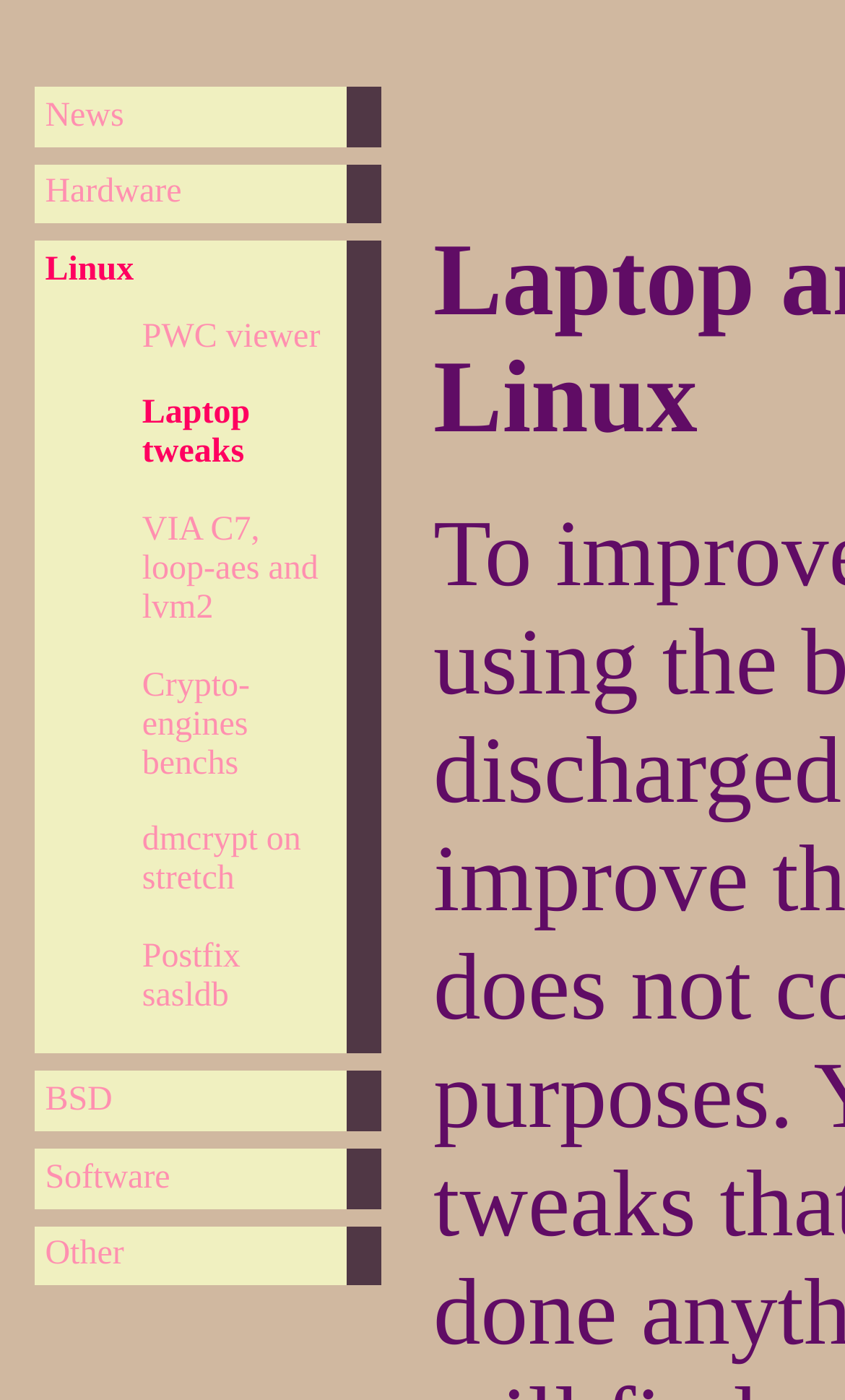Please provide a short answer using a single word or phrase for the question:
What categories are available on the webpage?

News, Hardware, Linux, BSD, Software, Other